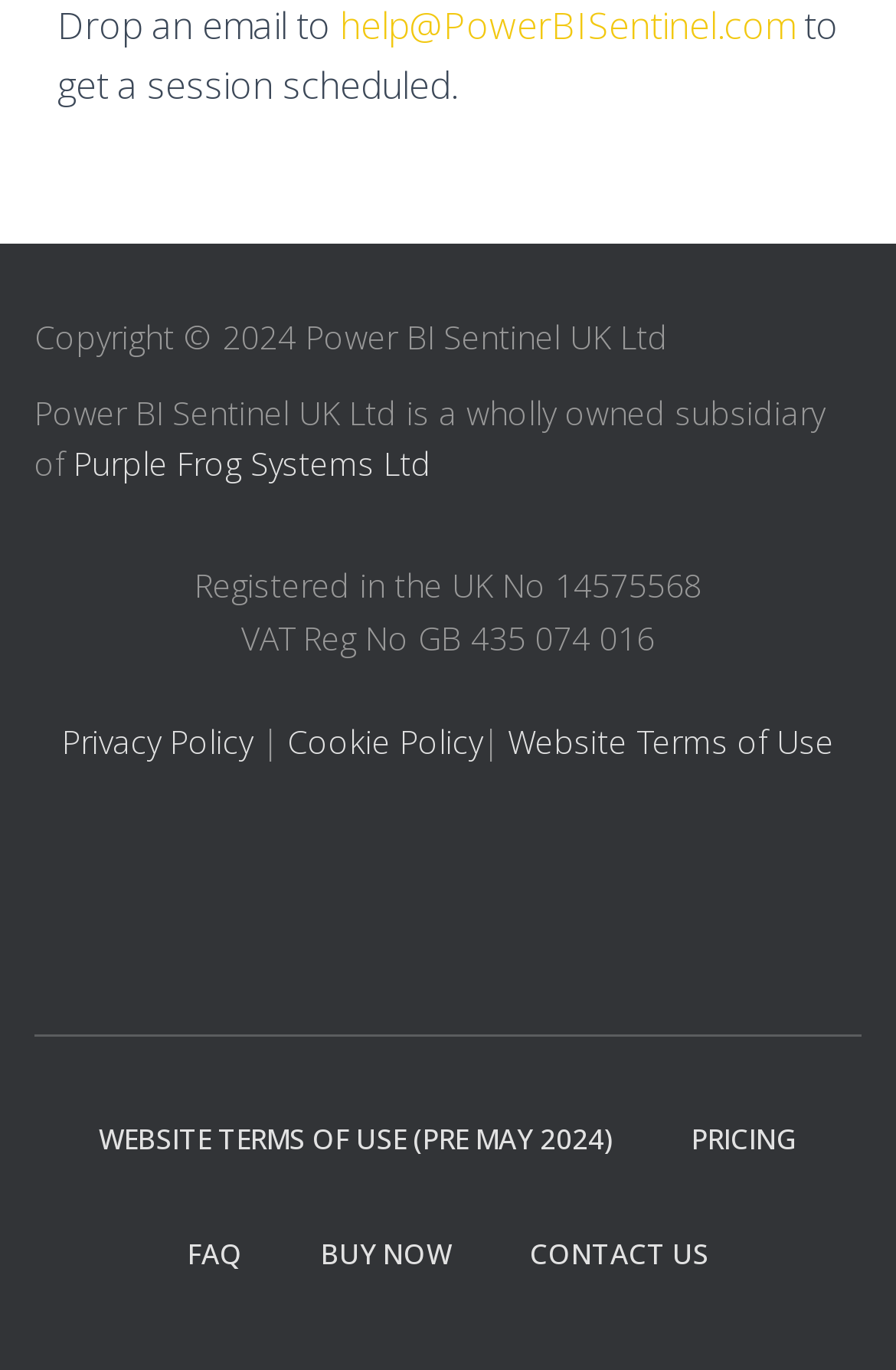Extract the bounding box of the UI element described as: "Privacy Policy".

[0.069, 0.487, 0.5, 0.557]